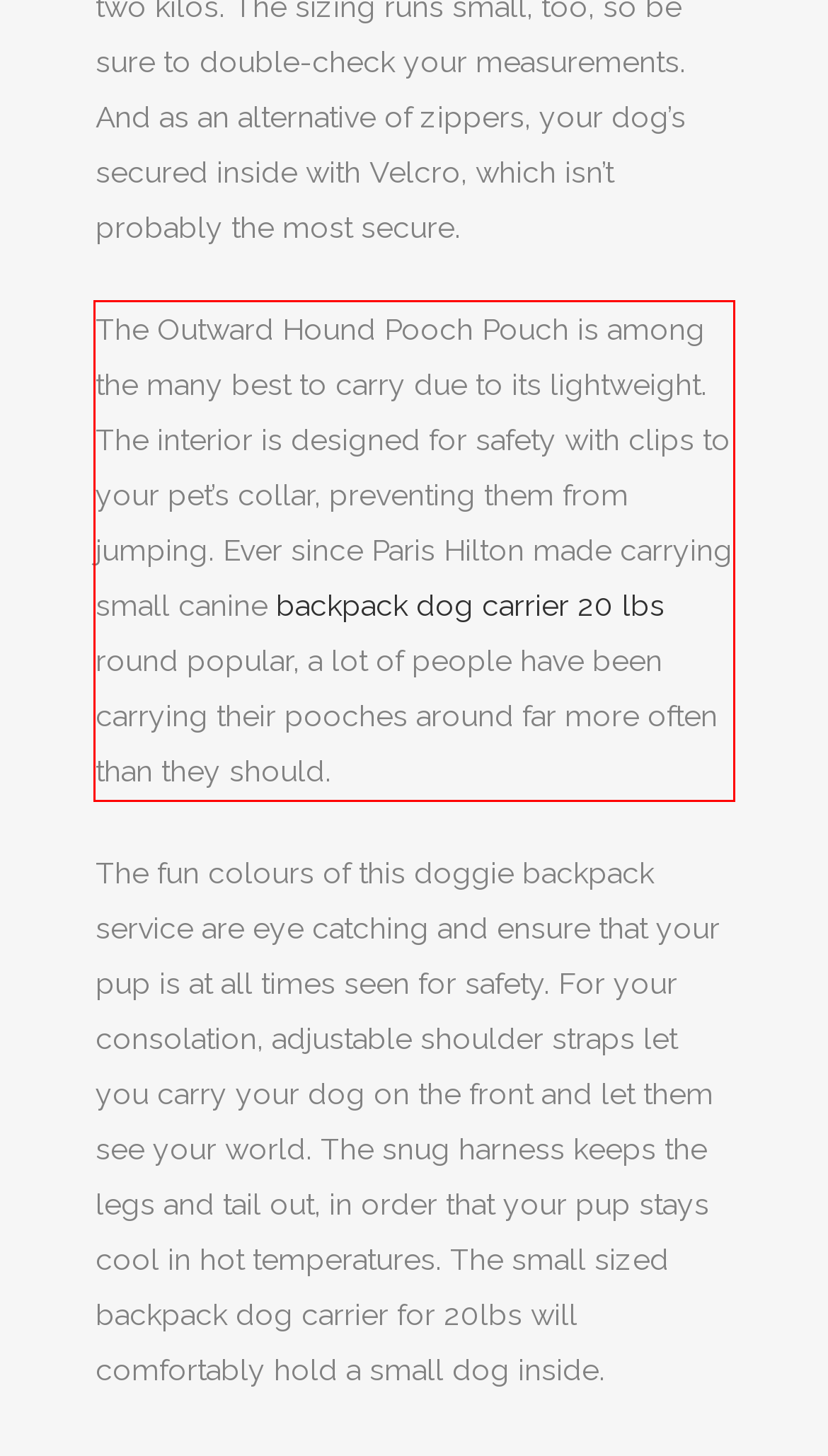You have a screenshot with a red rectangle around a UI element. Recognize and extract the text within this red bounding box using OCR.

The Outward Hound Pooch Pouch is among the many best to carry due to its lightweight. The interior is designed for safety with clips to your pet’s collar, preventing them from jumping. Ever since Paris Hilton made carrying small canine backpack dog carrier 20 lbs round popular, a lot of people have been carrying their pooches around far more often than they should.